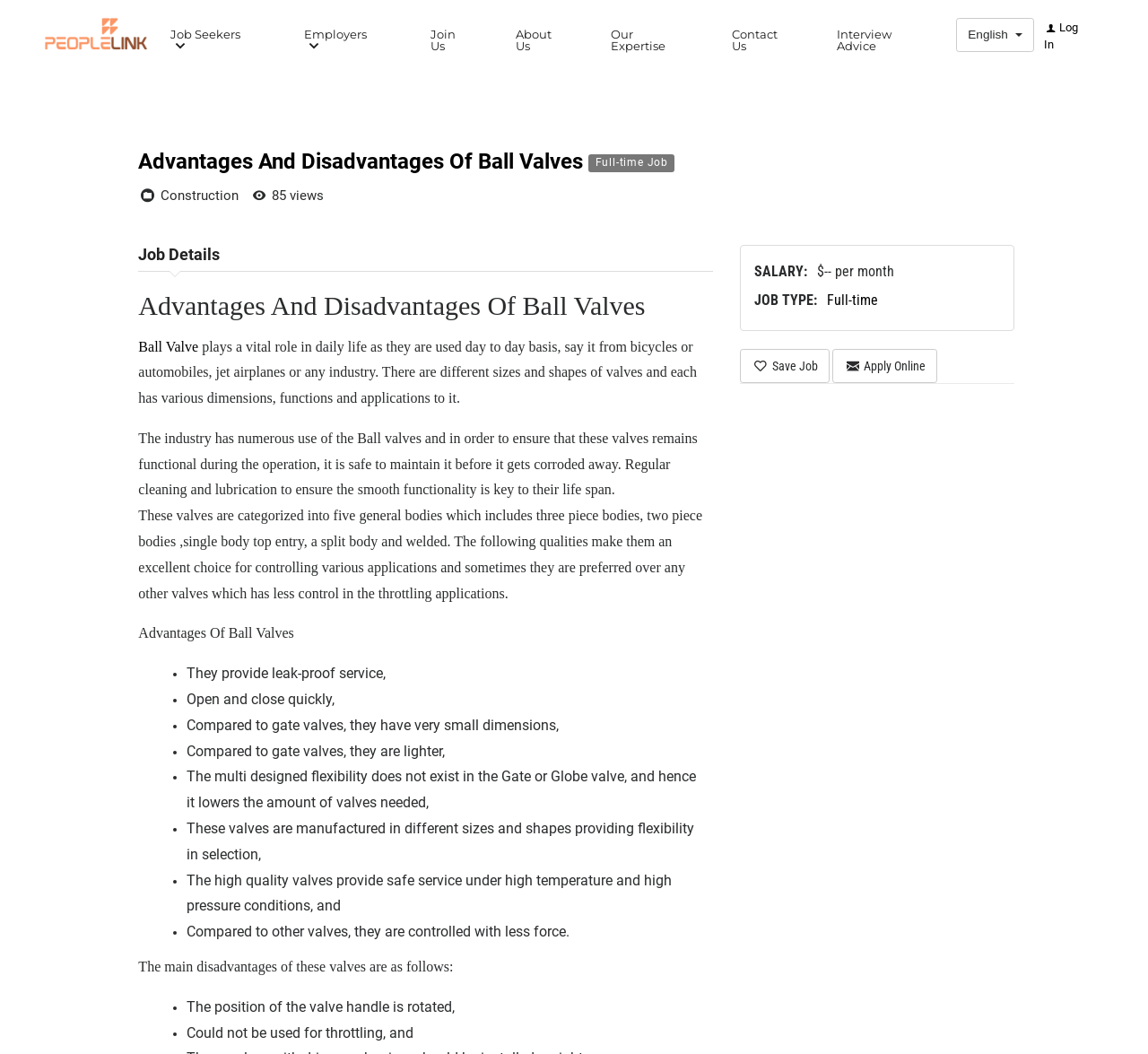Please answer the following question using a single word or phrase: 
What is the advantage of ball valves compared to gate valves?

They are lighter